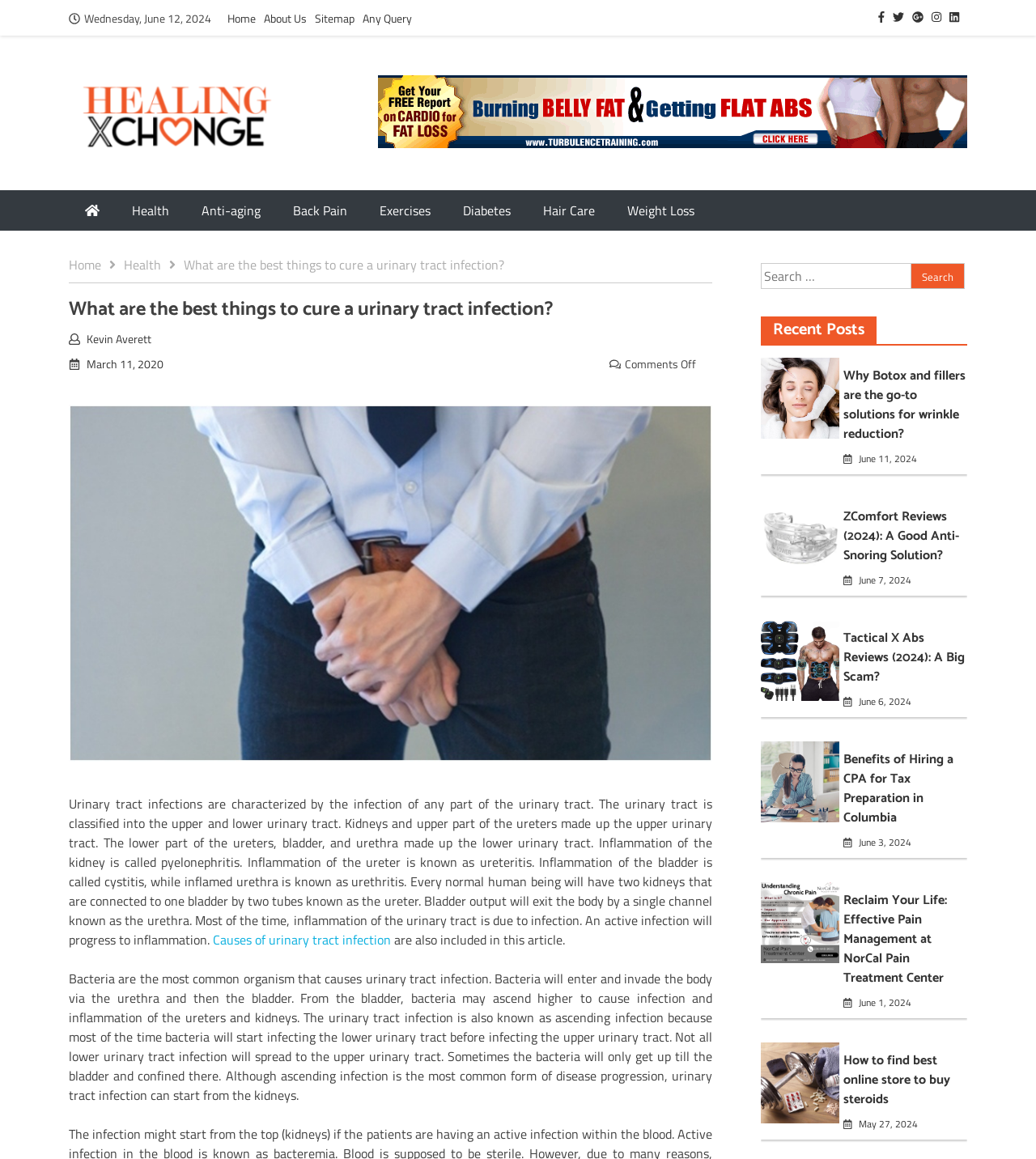What is the topic of the current article?
Based on the image, answer the question with as much detail as possible.

I found the topic of the current article by reading the first paragraph, which explains what urinary tract infections are and how they are classified.